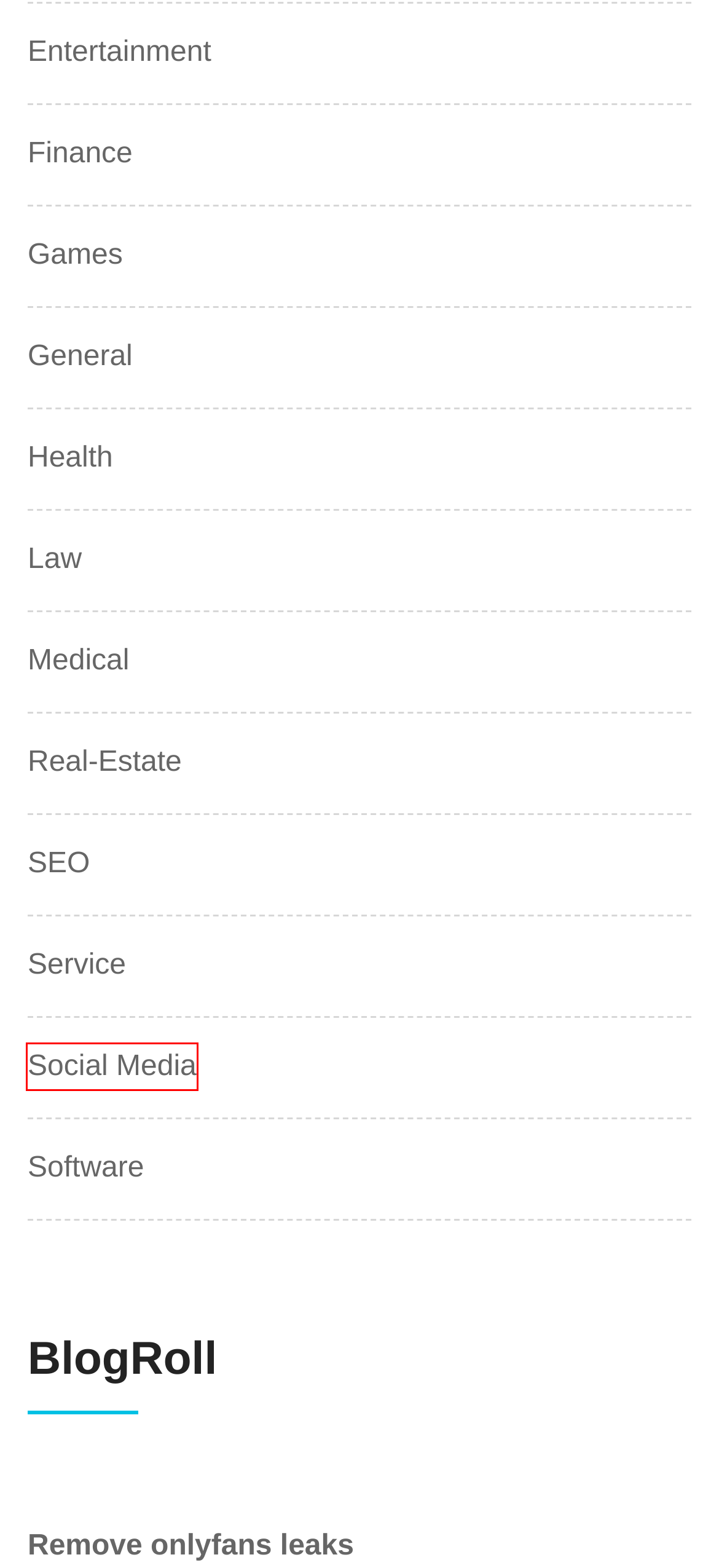Given a screenshot of a webpage with a red bounding box highlighting a UI element, determine which webpage description best matches the new webpage that appears after clicking the highlighted element. Here are the candidates:
A. Medical – The Wasp Factory
B. Software – The Wasp Factory
C. SEO – The Wasp Factory
D. Games – The Wasp Factory
E. Social Media – The Wasp Factory
F. Real-Estate – The Wasp Factory
G. Adult Content Removal | Remove OnlyFans Leaks
H. Service – The Wasp Factory

E